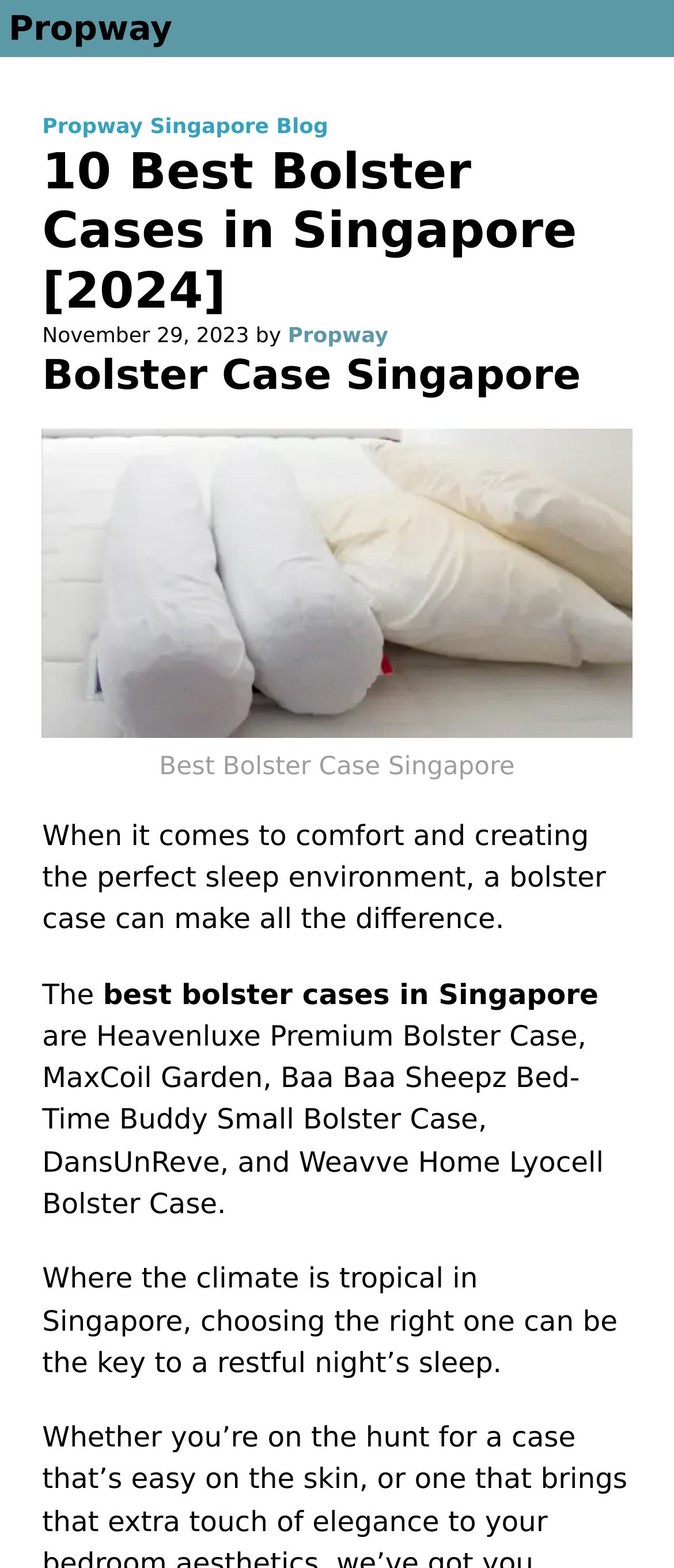Your task is to find and give the main heading text of the webpage.

10 Best Bolster Cases in Singapore [2024]